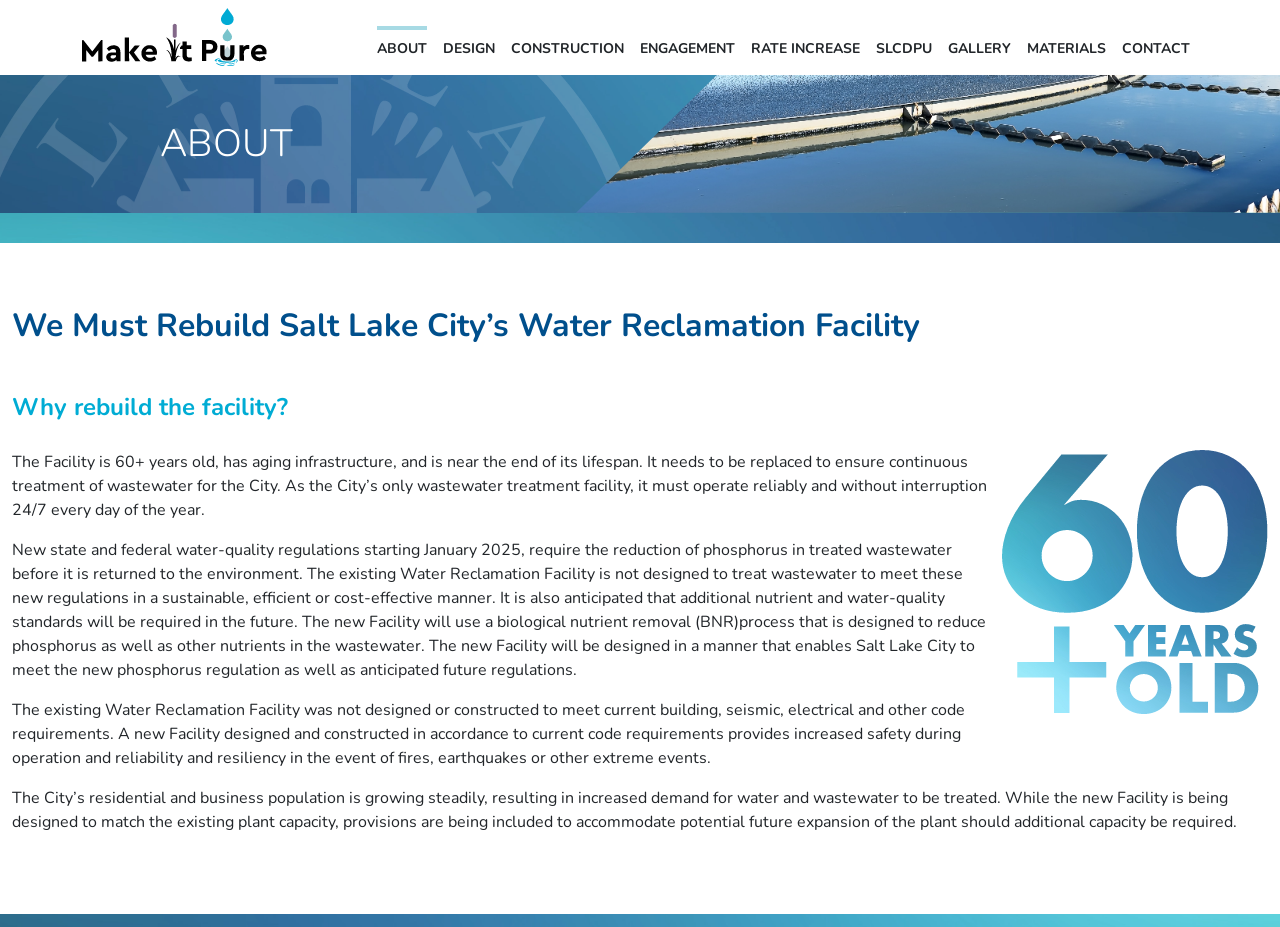Illustrate the webpage with a detailed description.

The webpage is about the "About" section of "Make It Pure", a website likely related to water reclamation and treatment. At the top, there is a main navigation bar with links to various sections, including "ABOUT", "DESIGN", "CONSTRUCTION", and others. Below the navigation bar, there is a heading that reads "We Must Rebuild Salt Lake City’s Water Reclamation Facility". 

Underneath this heading, there is another heading that asks "Why rebuild the facility?" followed by a block of text that explains the reasons for rebuilding the facility. The text is divided into four paragraphs, each describing a different reason, including the facility's age, the need to meet new water-quality regulations, the importance of meeting current building codes, and the need to accommodate a growing population. 

To the right of the second heading, there is a figure, likely an image, that takes up about half of the page's width. The image is positioned near the top of the page, above the block of text.